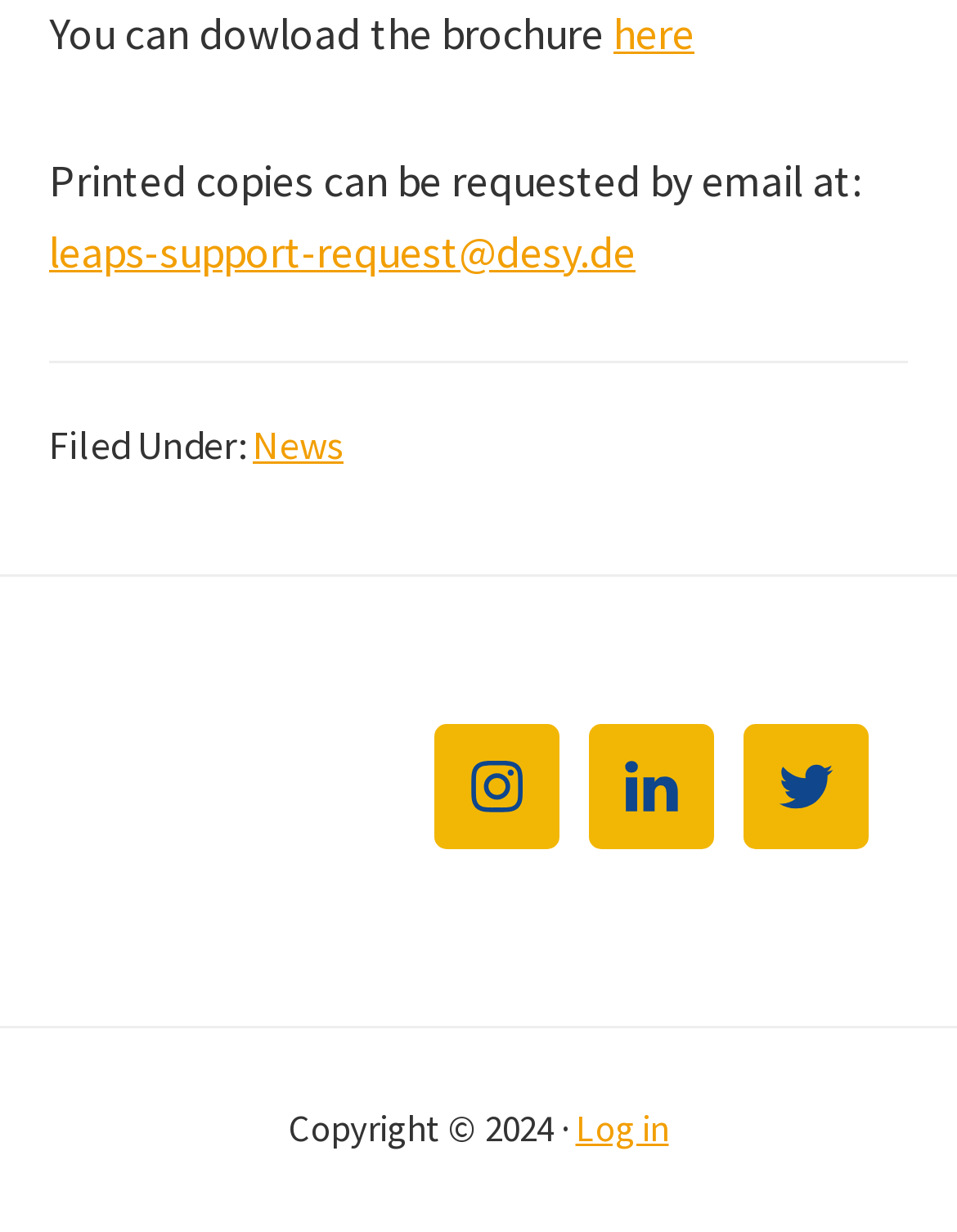Please find the bounding box for the UI component described as follows: "November 16 Exchequer Club Meeting".

None